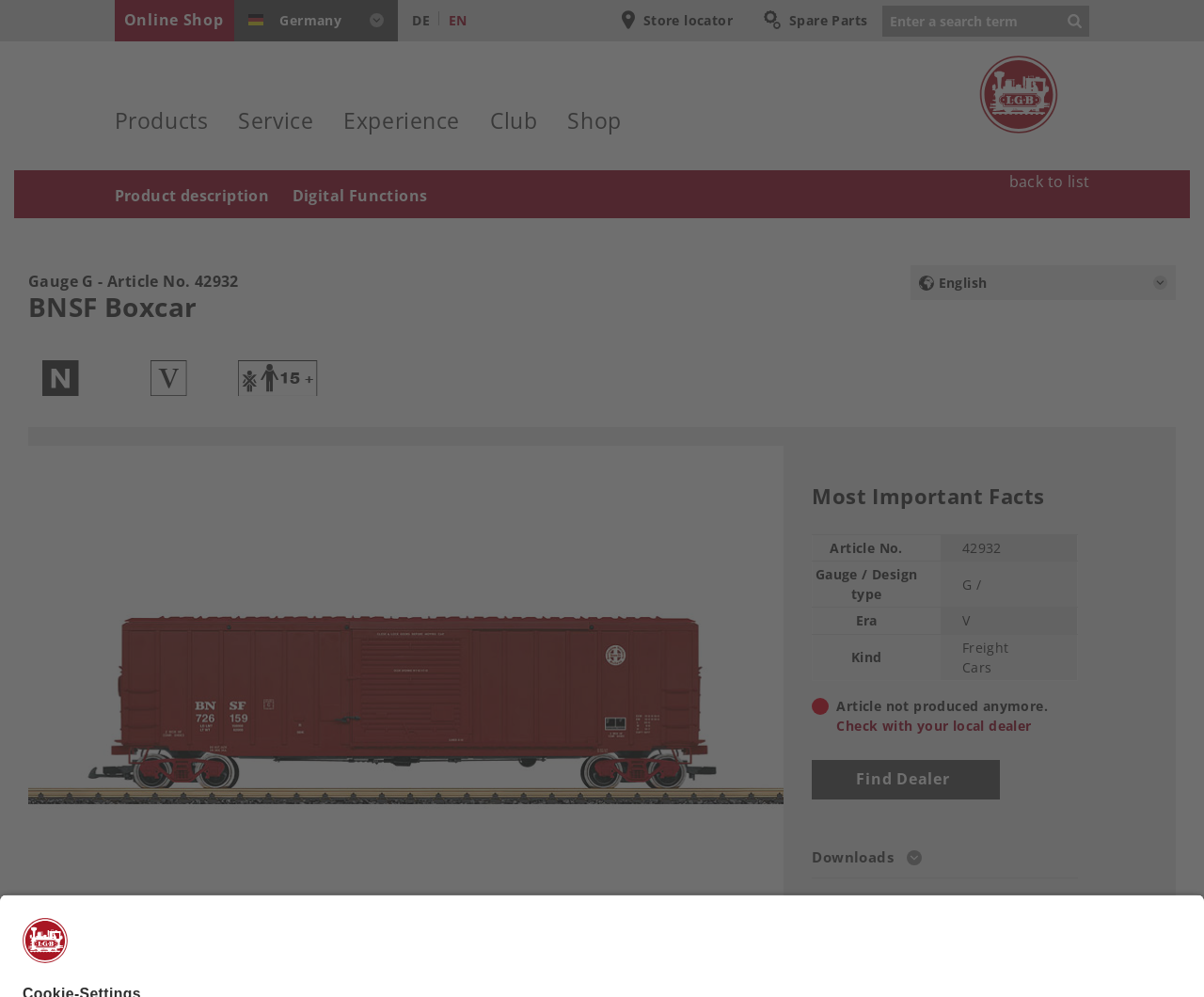Please locate the clickable area by providing the bounding box coordinates to follow this instruction: "View product description".

[0.095, 0.17, 0.239, 0.219]